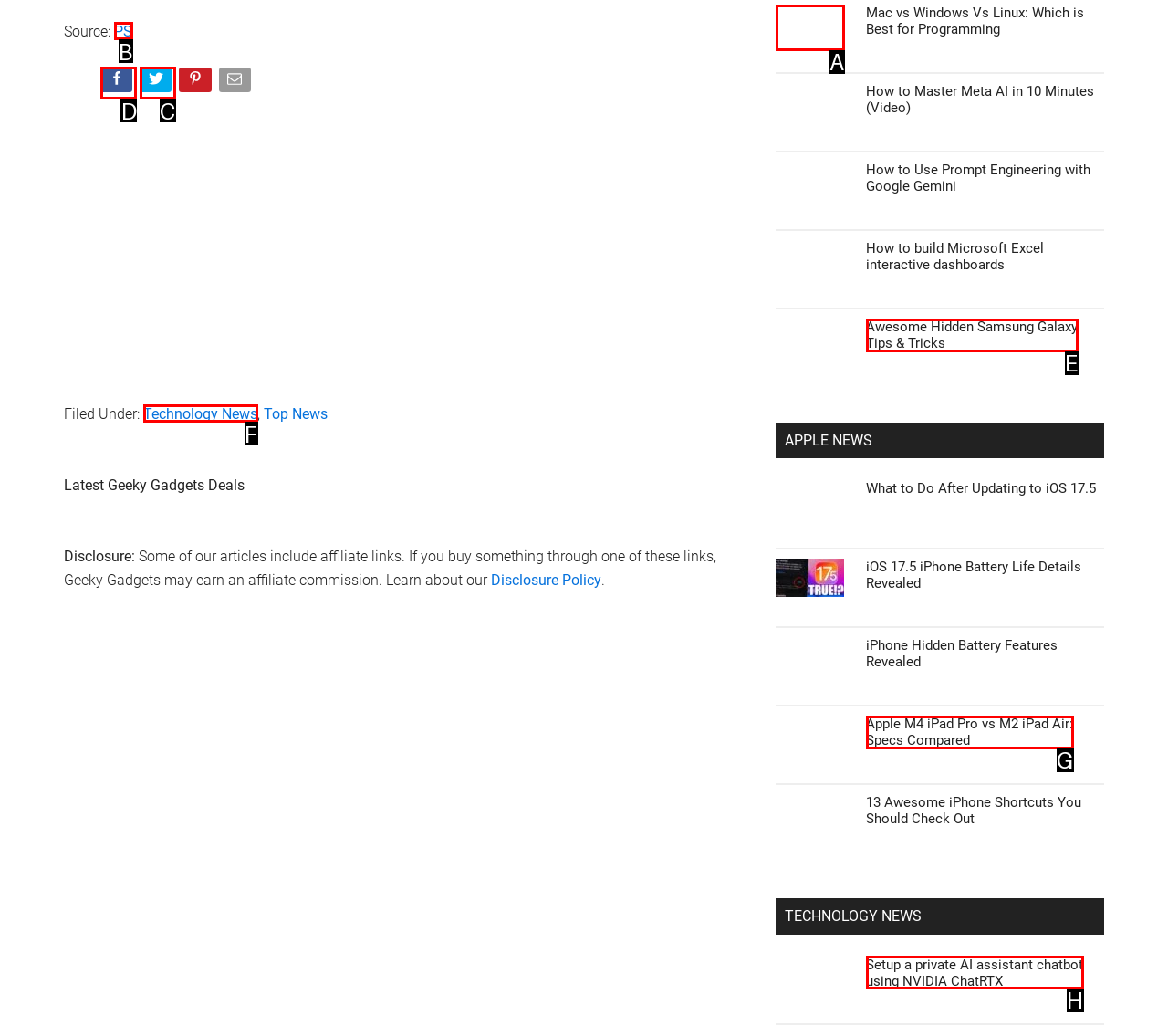For the task: Share this article, identify the HTML element to click.
Provide the letter corresponding to the right choice from the given options.

D